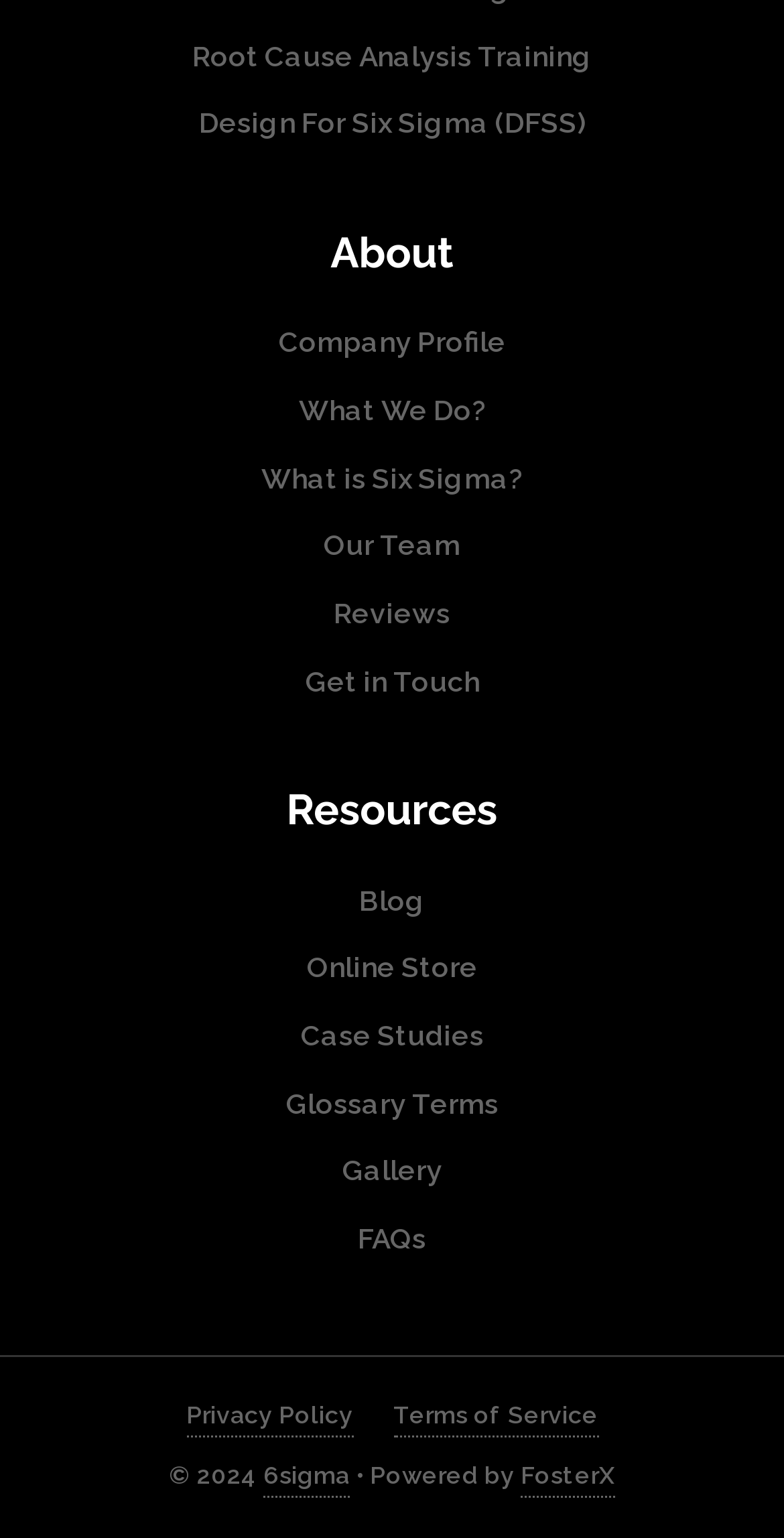Find the bounding box coordinates of the element's region that should be clicked in order to follow the given instruction: "Read the Blog". The coordinates should consist of four float numbers between 0 and 1, i.e., [left, top, right, bottom].

[0.458, 0.571, 0.542, 0.602]